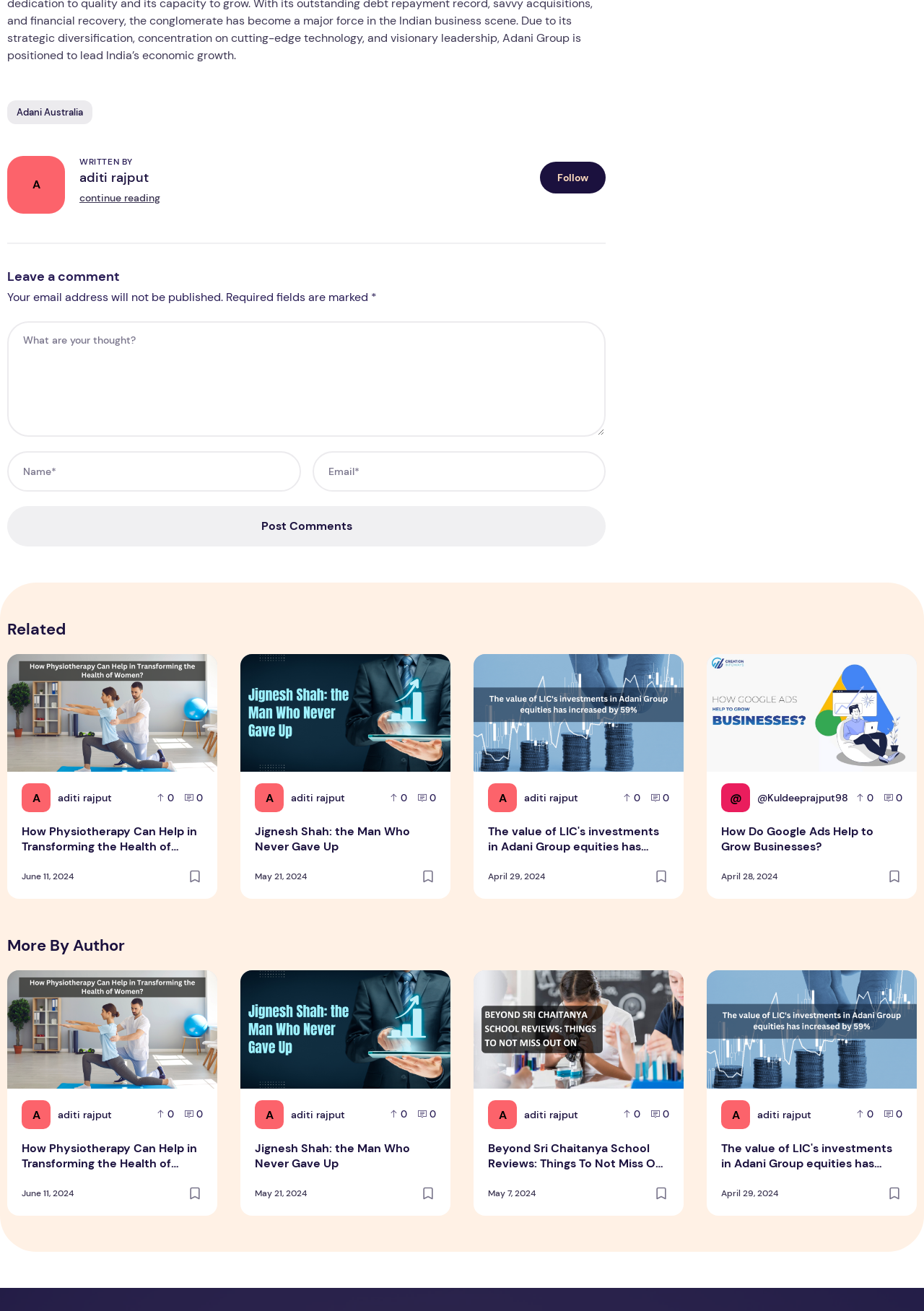Find the bounding box coordinates for the element that must be clicked to complete the instruction: "View the article by 'aditi rajput'". The coordinates should be four float numbers between 0 and 1, indicated as [left, top, right, bottom].

[0.062, 0.604, 0.121, 0.614]